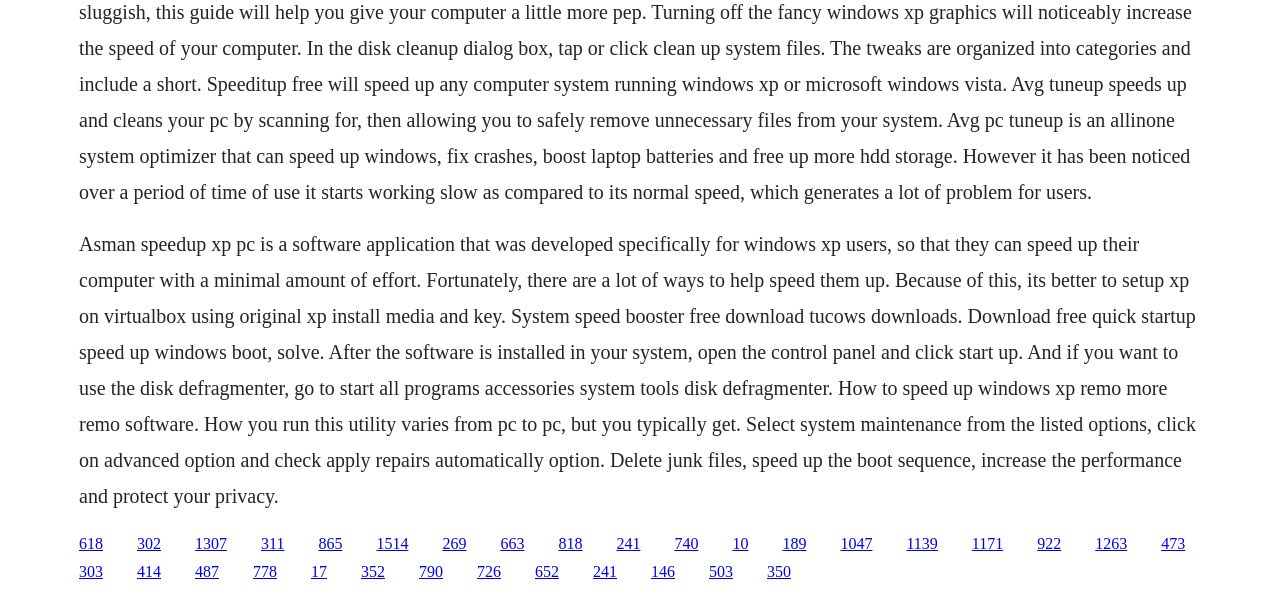Kindly respond to the following question with a single word or a brief phrase: 
How many links are available on the webpage?

30